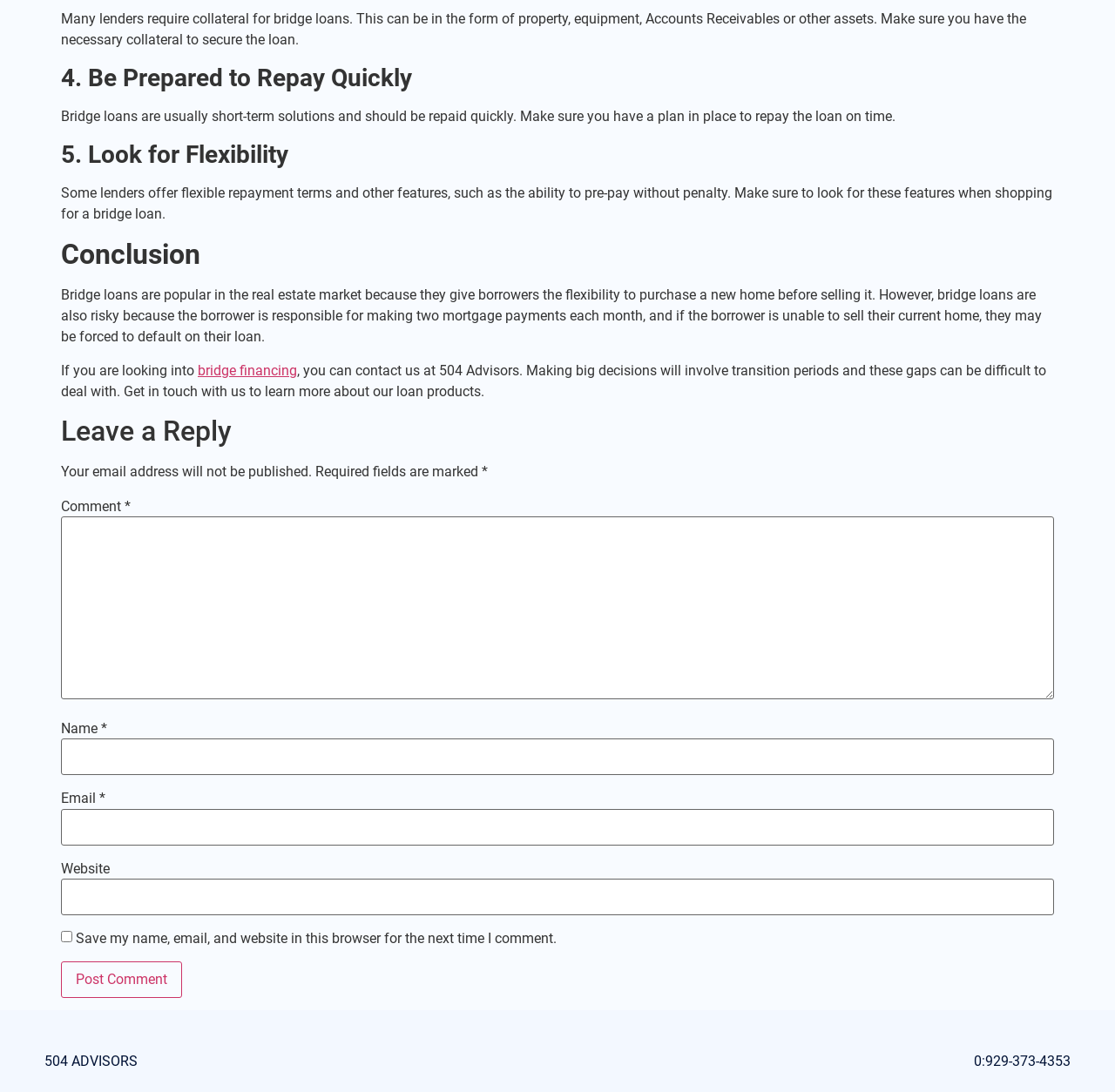Using the description: "parent_node: Email * aria-describedby="email-notes" name="email"", identify the bounding box of the corresponding UI element in the screenshot.

[0.055, 0.74, 0.945, 0.774]